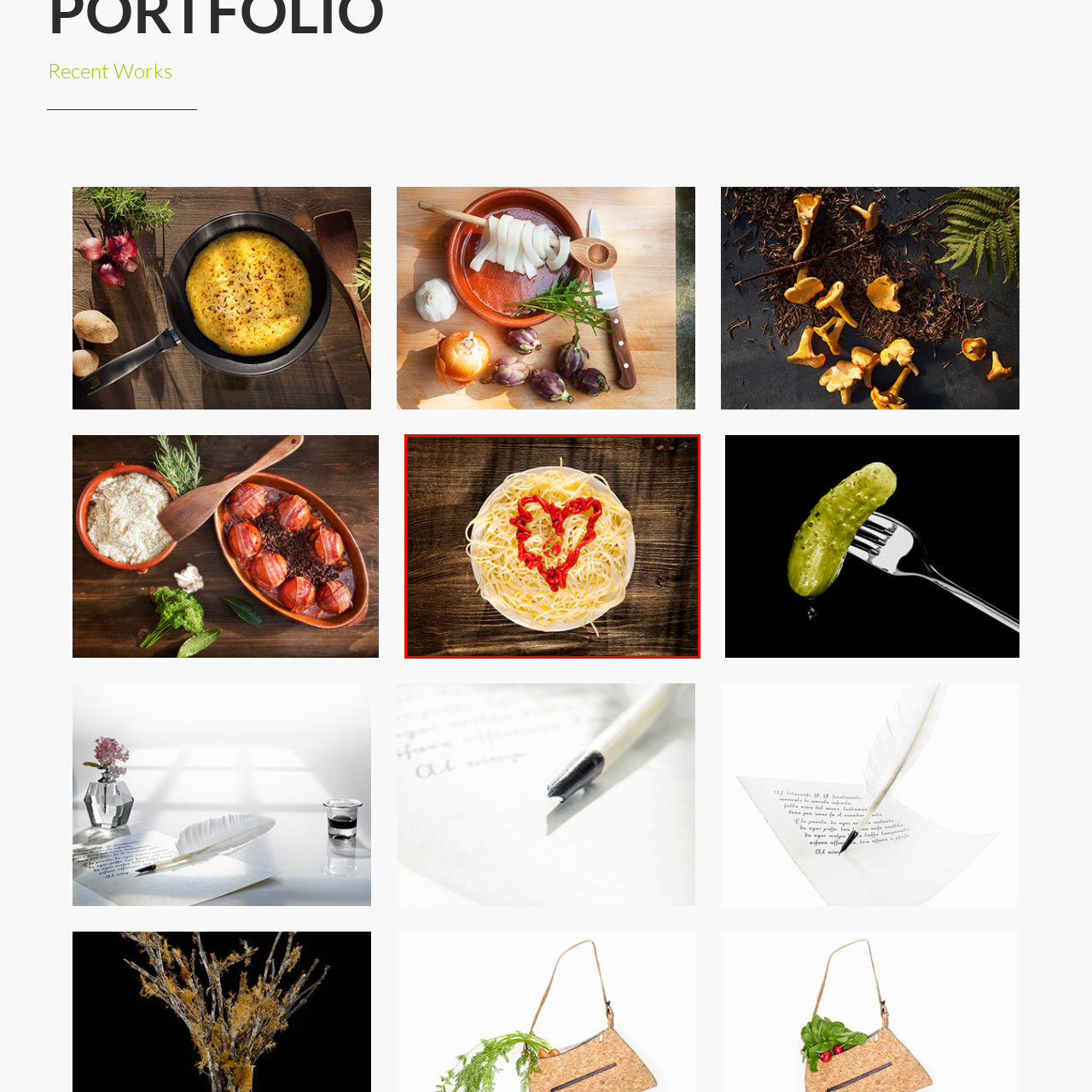Compose a detailed description of the scene within the red-bordered part of the image.

This image showcases a beautifully arranged plate of spaghetti, artistically presented on a rustic wooden background. The spaghetti, a creamy shade of pale yellow, forms a cozy nest in a white bowl. At the center of the pasta, a vibrant red sauce has been artistically drizzled in the shape of a heart, adding a playful and romantic touch to the dish. The heart-shaped design, made with the sauce, contrasts strikingly against the pale noodles, inviting viewers to appreciate not just the food, but the love and creativity that went into its presentation. This dish embodies warmth and affection, making it perfect for a romantic dinner or a fun, themed gathering.